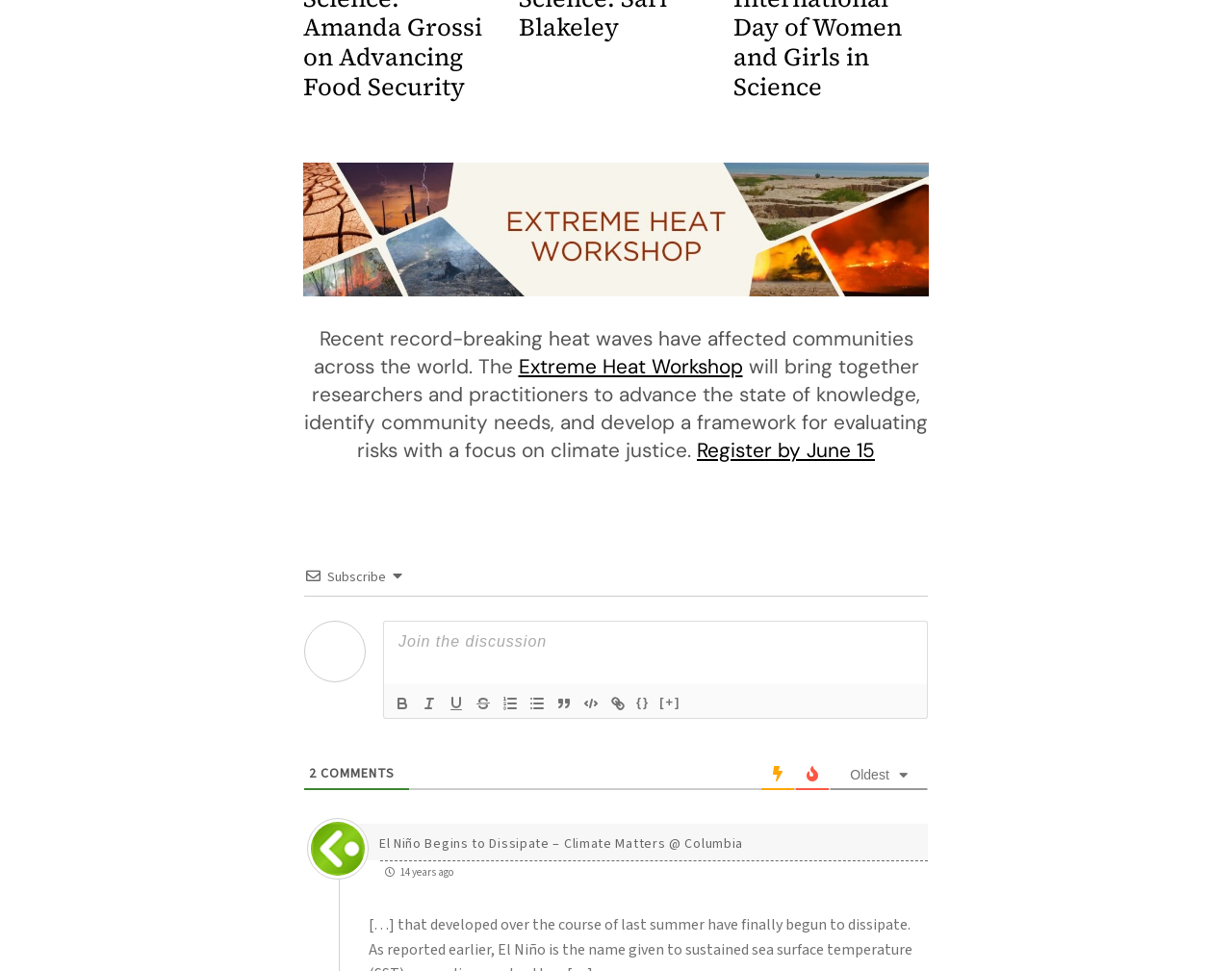Respond to the following question using a concise word or phrase: 
What is the topic of the workshop?

Extreme Heat